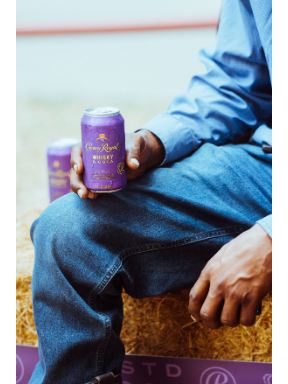Offer a detailed caption for the image presented.

In a relaxed outdoor setting, a person is sitting casually on a hay bale, sporting a blue long-sleeve shirt and blue jeans. The focus is on their right hand, which holds a can of Crown Royal whiskey, its distinctive purple packaging prominently displayed. Behind them, another can of the same whiskey adds to the atmospheric vibe. The scene exudes a sense of leisure and enjoyment, highlighting the connection between casual moments and flavorful beverages.